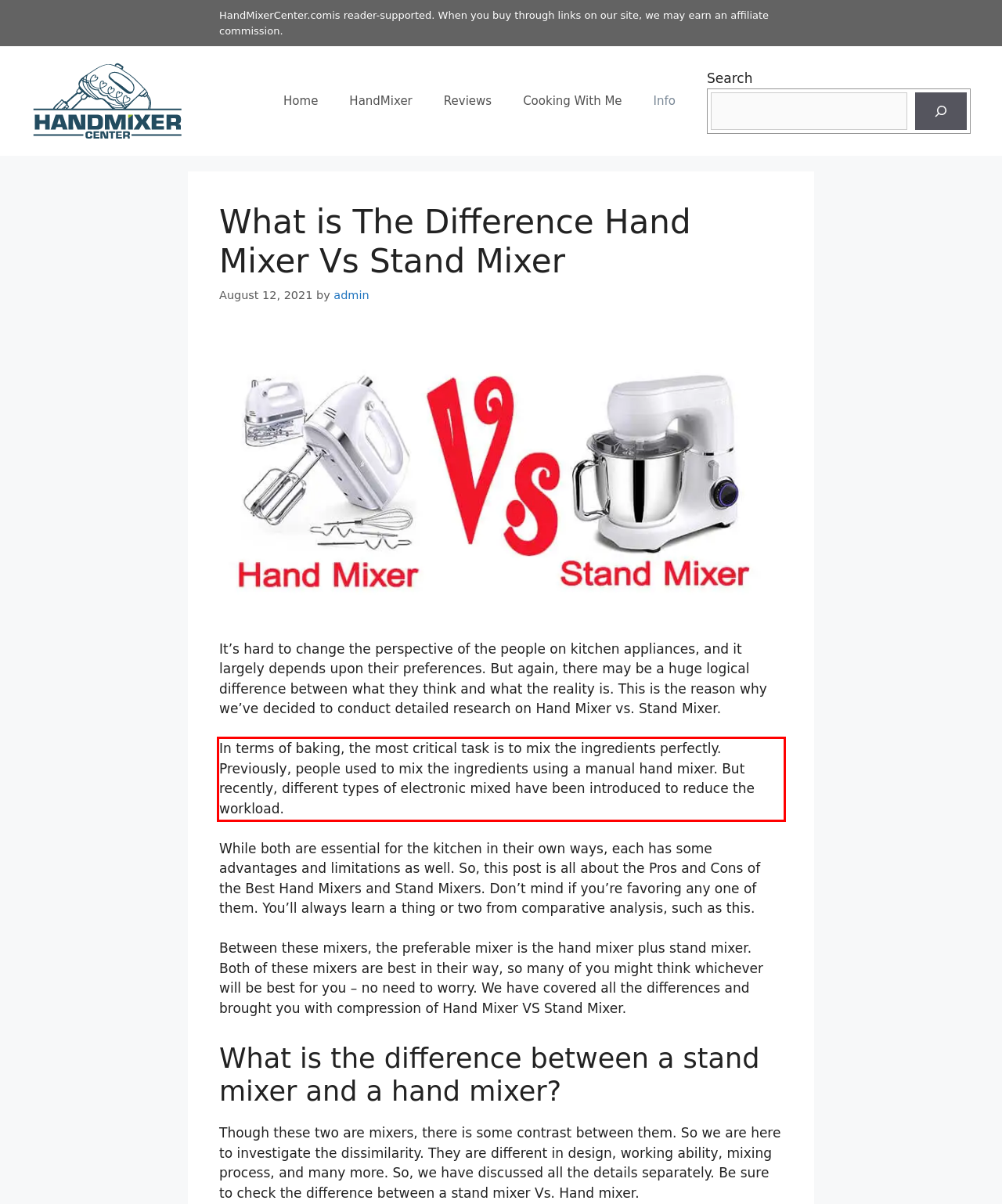Given a webpage screenshot with a red bounding box, perform OCR to read and deliver the text enclosed by the red bounding box.

In terms of baking, the most critical task is to mix the ingredients perfectly. Previously, people used to mix the ingredients using a manual hand mixer. But recently, different types of electronic mixed have been introduced to reduce the workload.